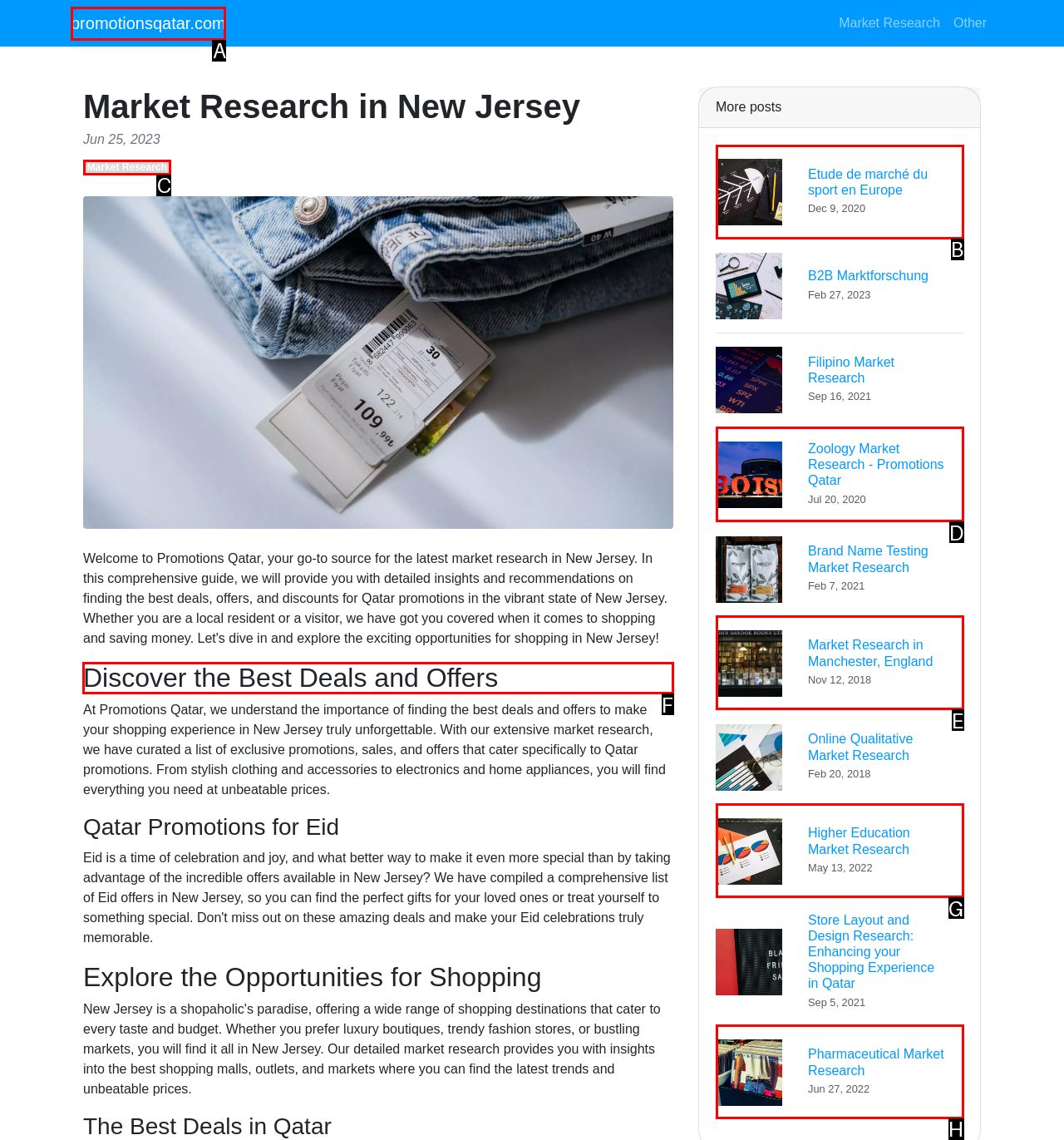For the task: Read the 'Discover the Best Deals and Offers' heading, tell me the letter of the option you should click. Answer with the letter alone.

F